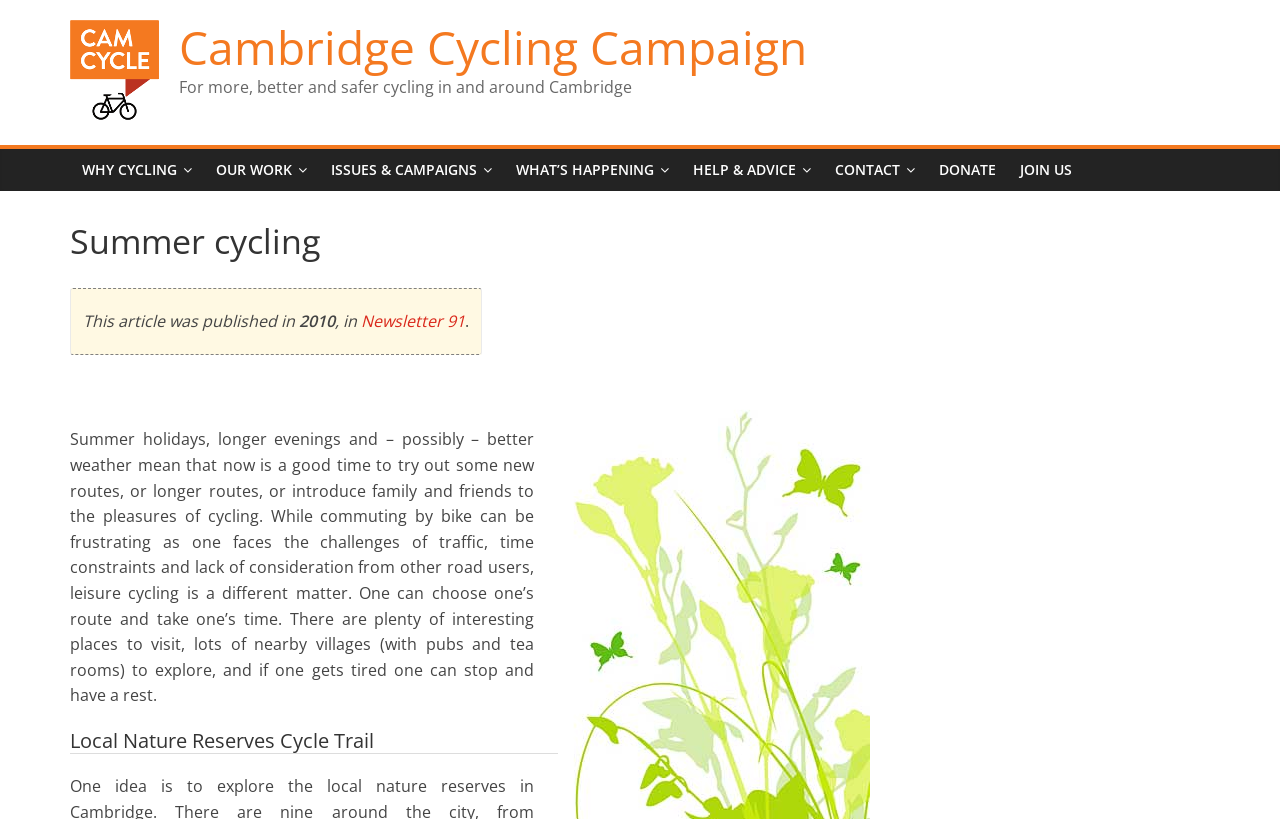Identify the bounding box coordinates for the UI element described by the following text: "Contact". Provide the coordinates as four float numbers between 0 and 1, in the format [left, top, right, bottom].

[0.643, 0.182, 0.724, 0.234]